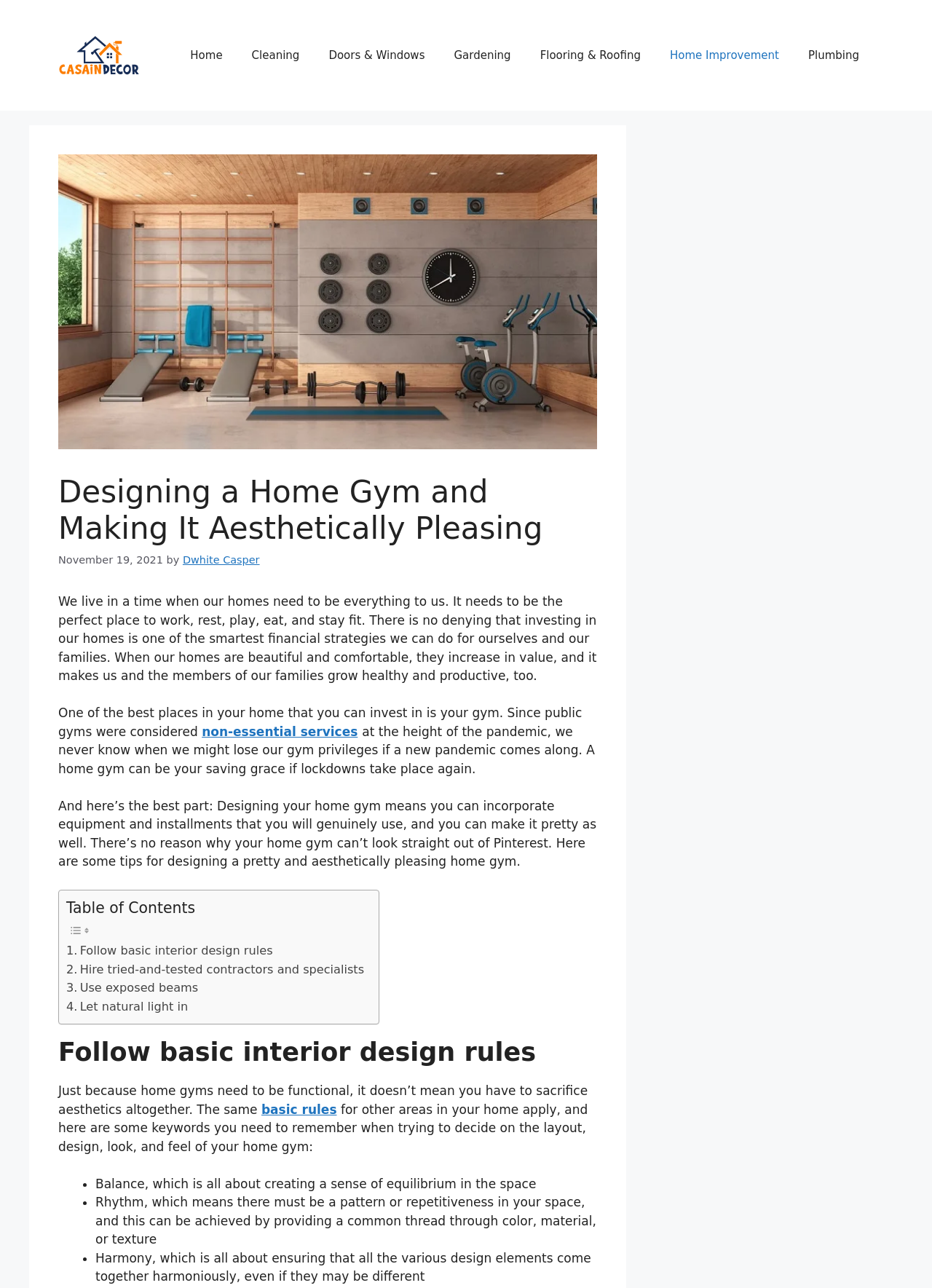Detail the webpage's structure and highlights in your description.

This webpage is about designing a home gym and making it aesthetically pleasing. At the top, there is a banner with a link to the website "Let's Renovate with Casain Decor – casaindecor.com" and an image with the same text. Below the banner, there is a navigation menu with links to different sections of the website, including "Home", "Cleaning", "Doors & Windows", and more.

To the right of the navigation menu, there is a large image of a home gym. Above the image, there is a header with the title "Designing a Home Gym and Making It Aesthetically Pleasing" and a timestamp "November 19, 2021". Below the header, there is a paragraph of text that discusses the importance of investing in one's home, particularly in a home gym, which can be a valuable asset during pandemic lockdowns.

The main content of the webpage is divided into sections, with headings and paragraphs of text that provide tips and advice on designing a home gym. The first section discusses the importance of following basic interior design rules, such as balance, rhythm, and harmony, to create a functional and aesthetically pleasing space. There is also a table of contents with links to different sections of the article.

Throughout the webpage, there are several images and links to other articles or resources, including a link to the author's profile. The overall layout is clean and easy to navigate, with clear headings and concise text.